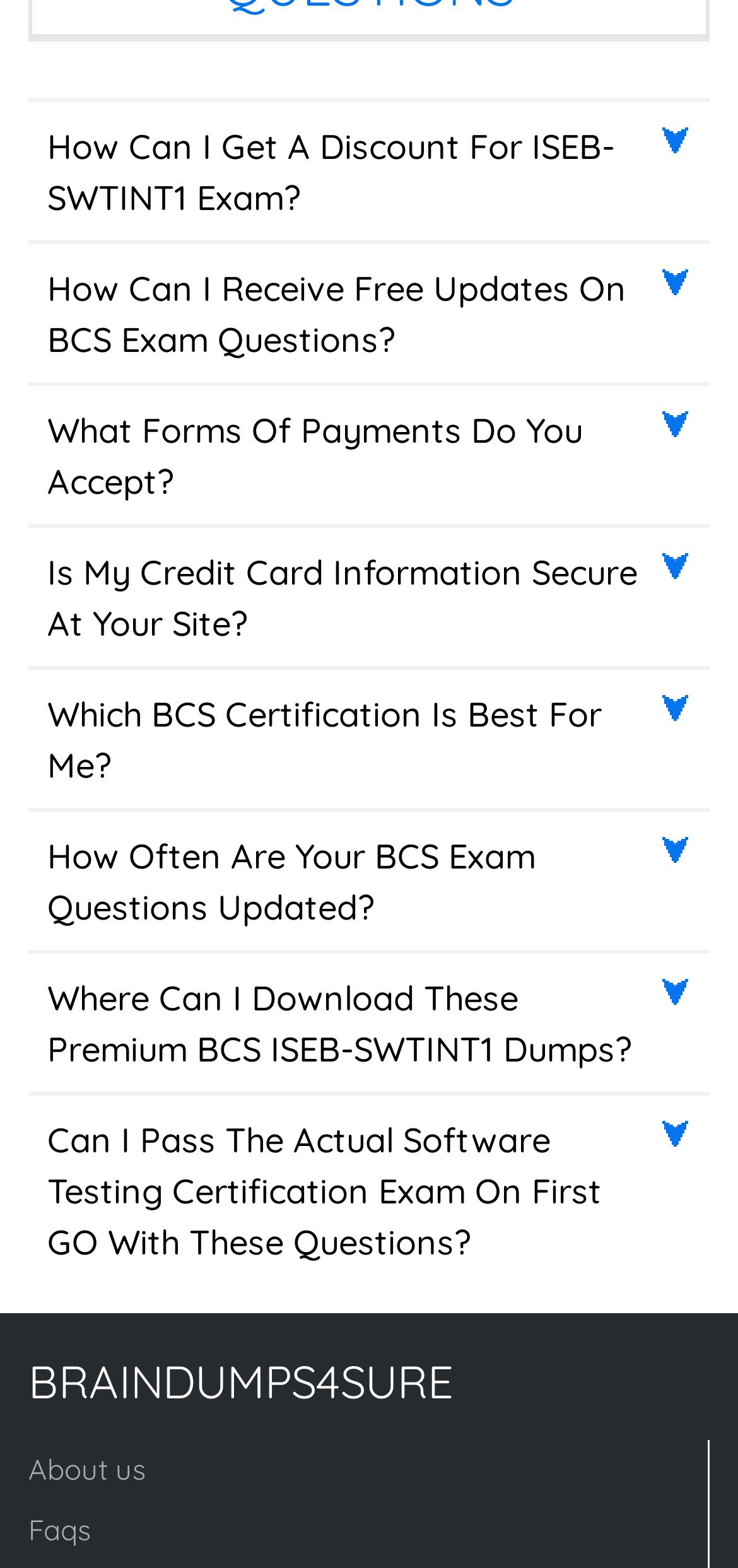Find the bounding box coordinates of the element you need to click on to perform this action: 'Expand the FAQ about getting a discount for ISEB-SWTINT1 exam'. The coordinates should be represented by four float values between 0 and 1, in the format [left, top, right, bottom].

[0.038, 0.065, 0.962, 0.154]